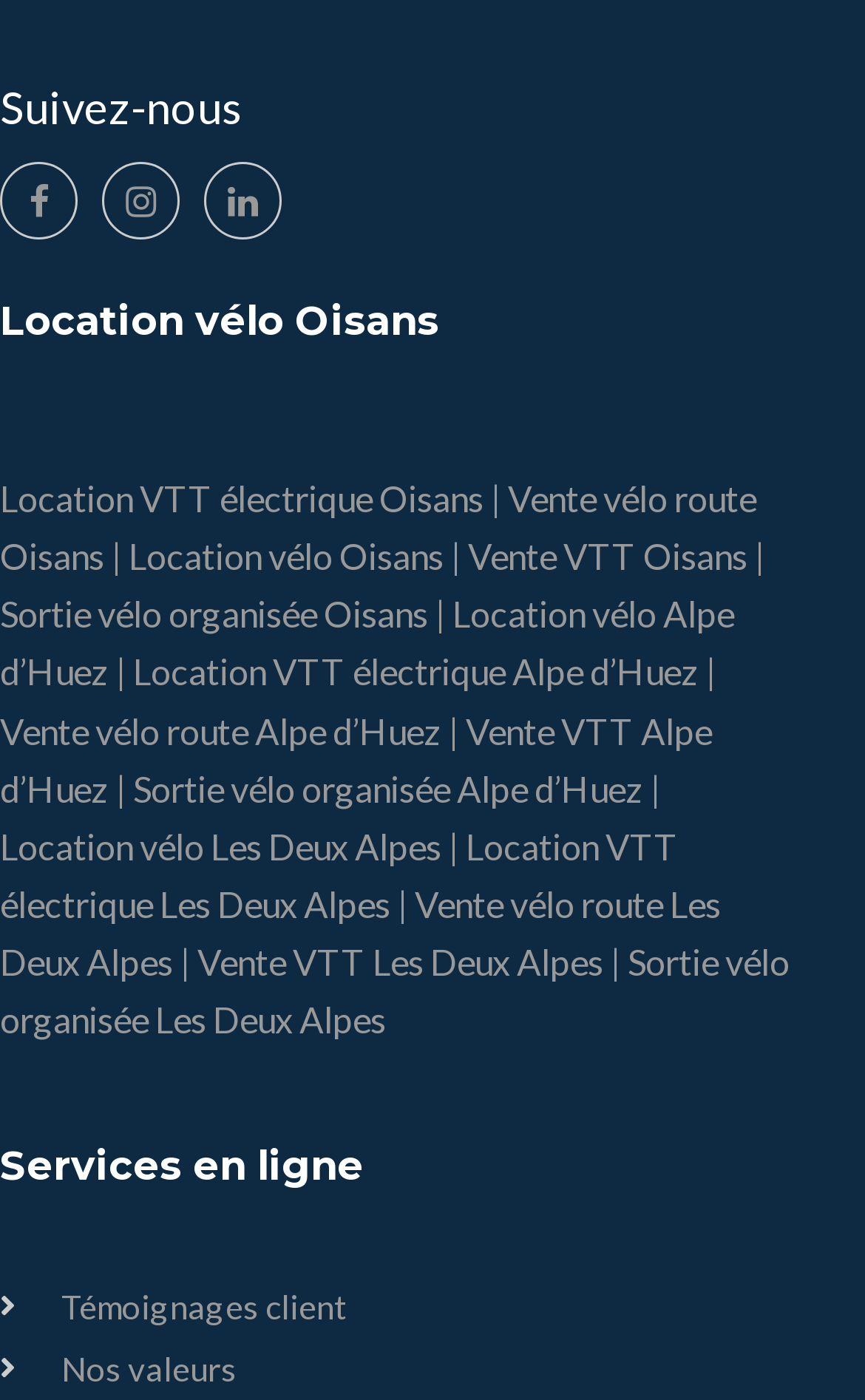Highlight the bounding box coordinates of the element that should be clicked to carry out the following instruction: "View Location vélo Oisans". The coordinates must be given as four float numbers ranging from 0 to 1, i.e., [left, top, right, bottom].

[0.0, 0.341, 0.559, 0.371]